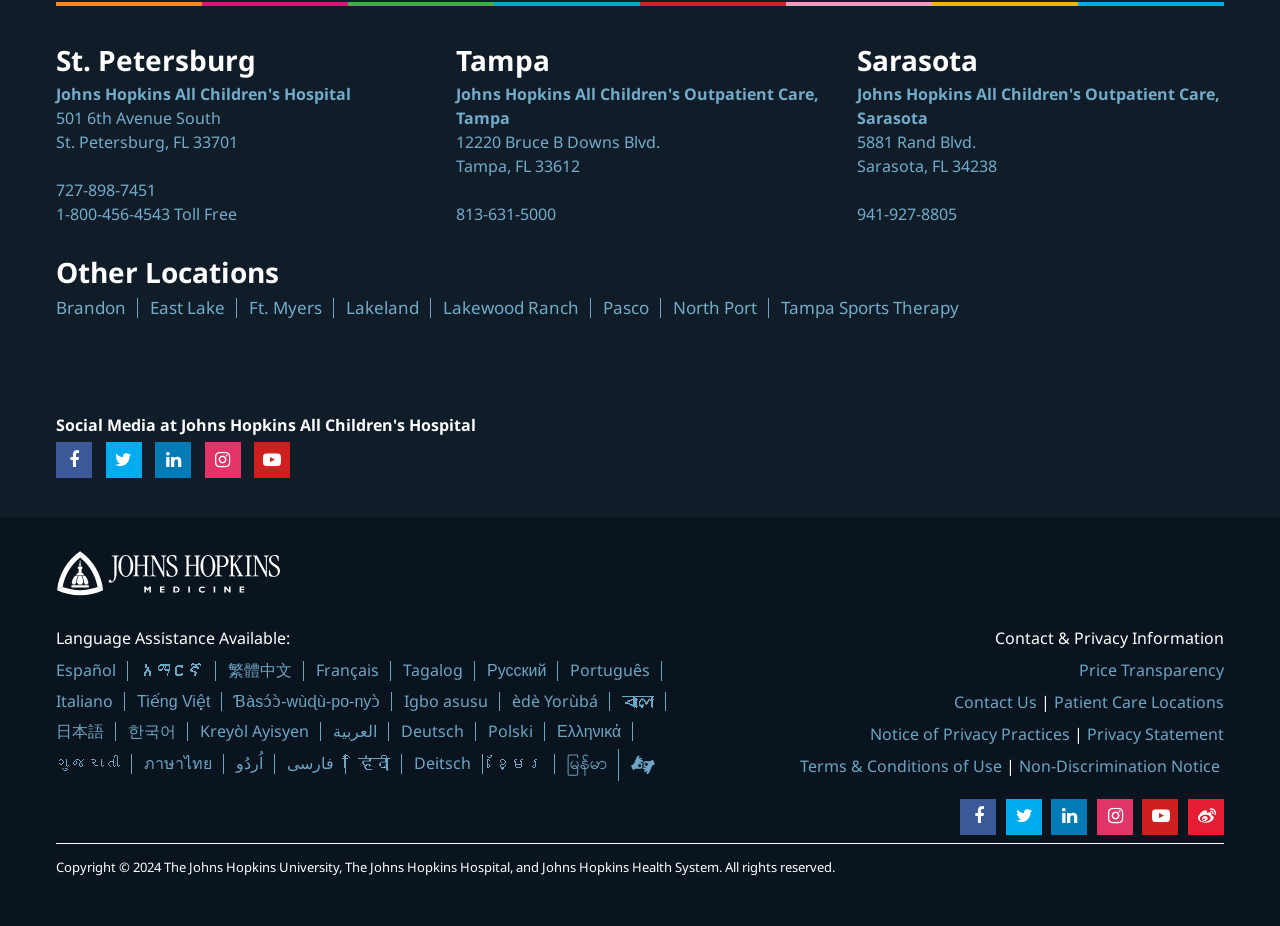From the webpage screenshot, predict the bounding box coordinates (top-left x, top-left y, bottom-right x, bottom-right y) for the UI element described here: Contact

None